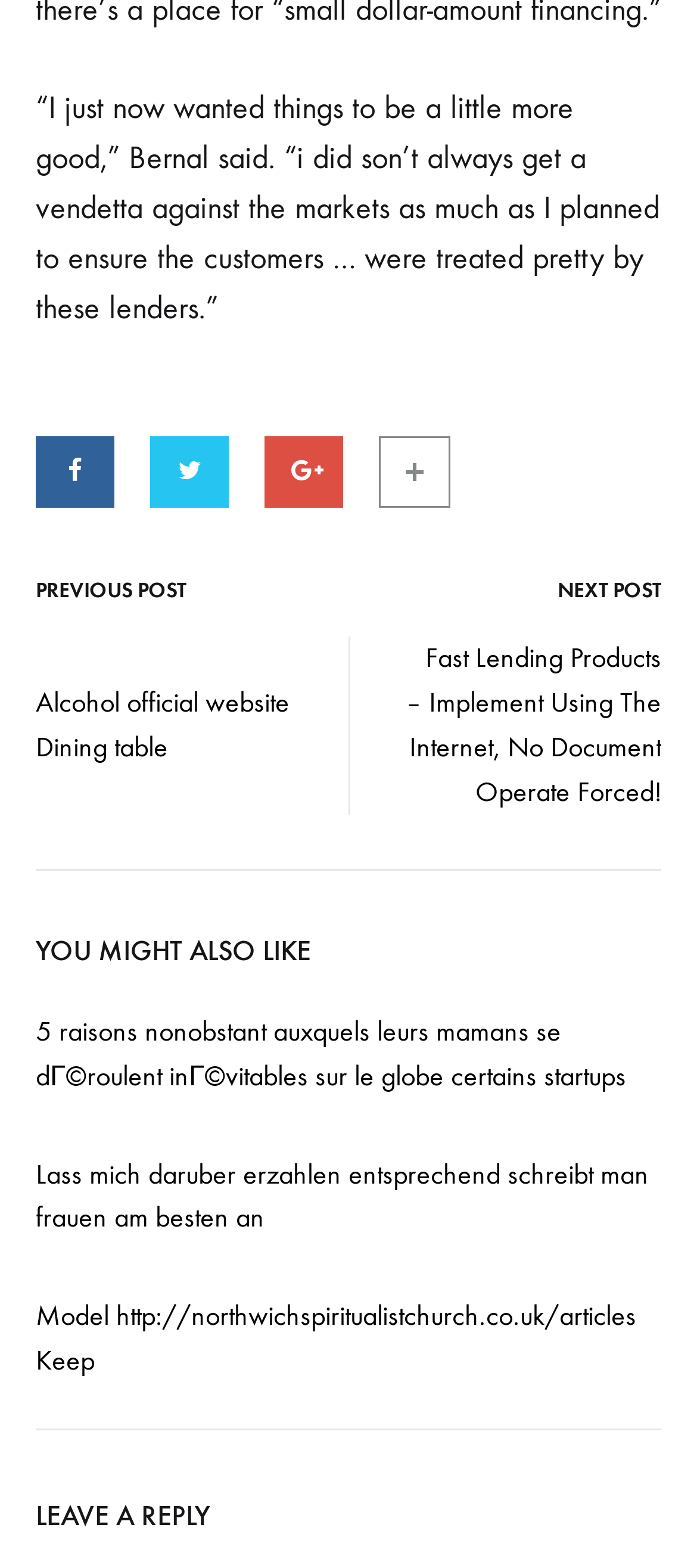Determine the bounding box coordinates of the clickable element to achieve the following action: 'Read the article about 5 reasons why startups succeed'. Provide the coordinates as four float values between 0 and 1, formatted as [left, top, right, bottom].

[0.051, 0.646, 0.898, 0.696]